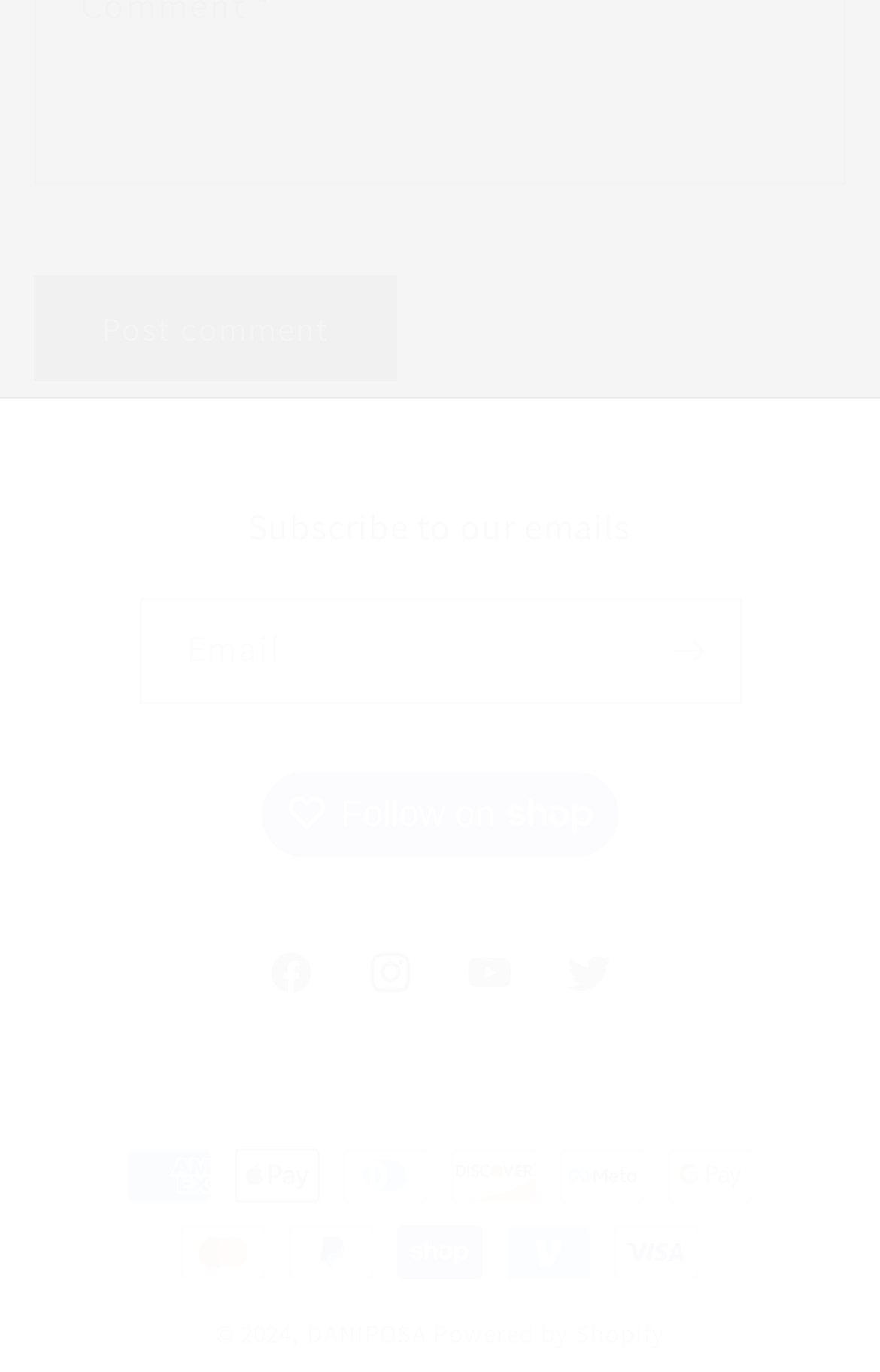Provide the bounding box coordinates of the HTML element this sentence describes: "Facebook".

[0.274, 0.673, 0.387, 0.745]